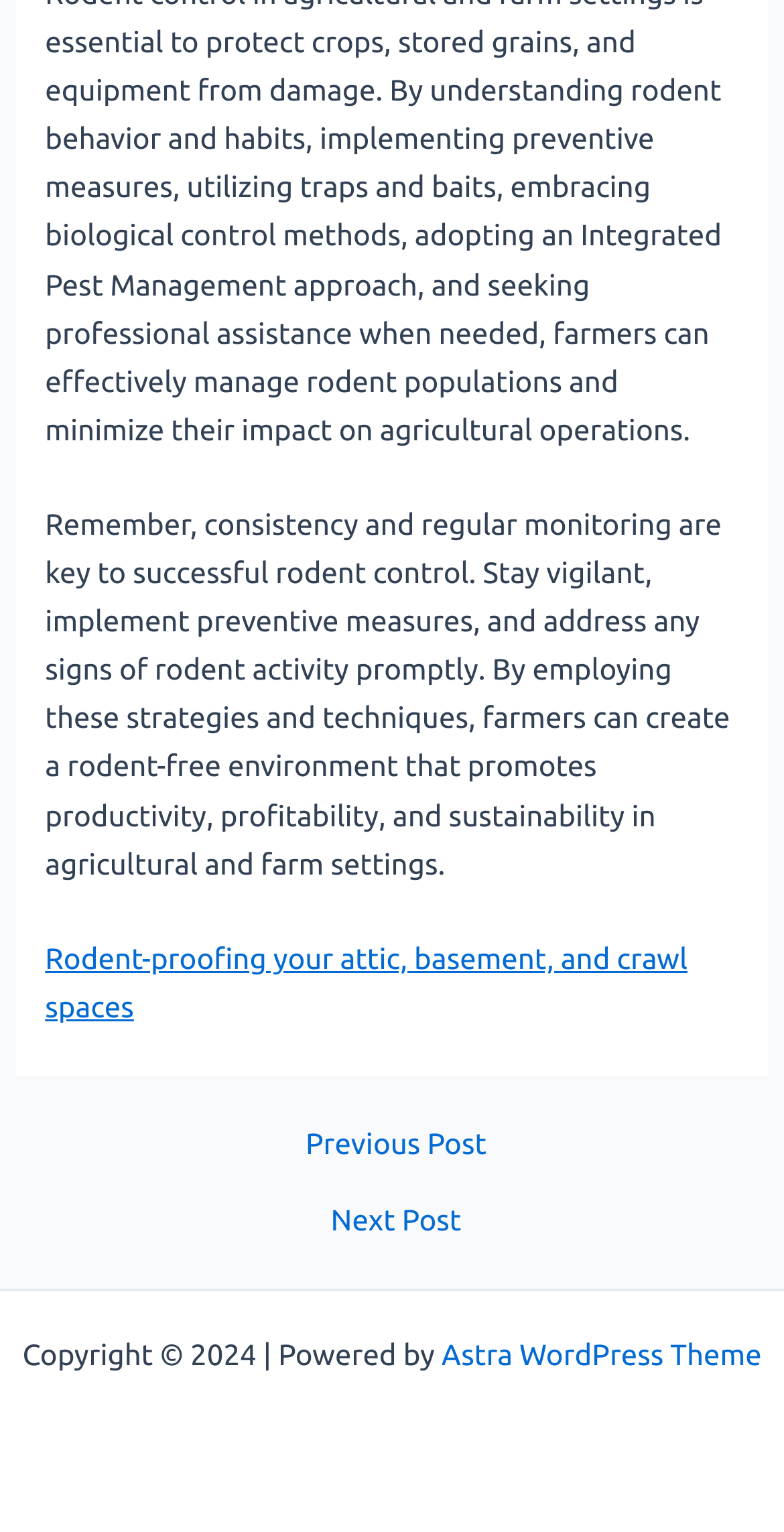What is the name of the WordPress theme used by this website?
Please give a well-detailed answer to the question.

The name of the WordPress theme used by this website is Astra, as indicated by the link at the bottom of the page, which says 'Powered by Astra WordPress Theme'.